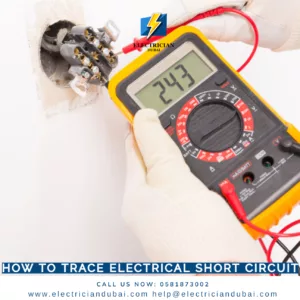What is the voltage reading on the multimeter?
Examine the image and give a concise answer in one word or a short phrase.

243